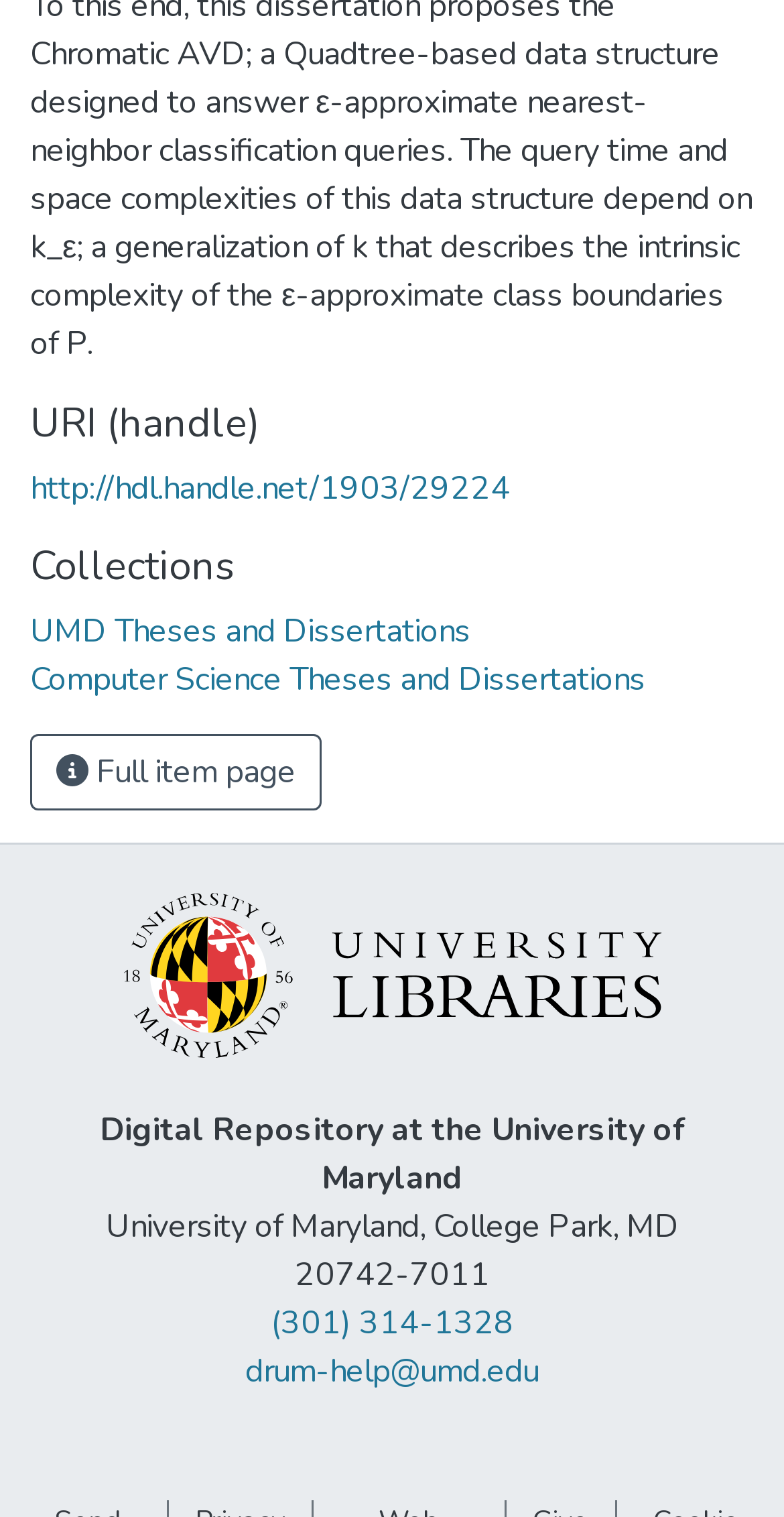Can you find the bounding box coordinates of the area I should click to execute the following instruction: "Go to Computer Science Theses and Dissertations"?

[0.038, 0.433, 0.823, 0.463]